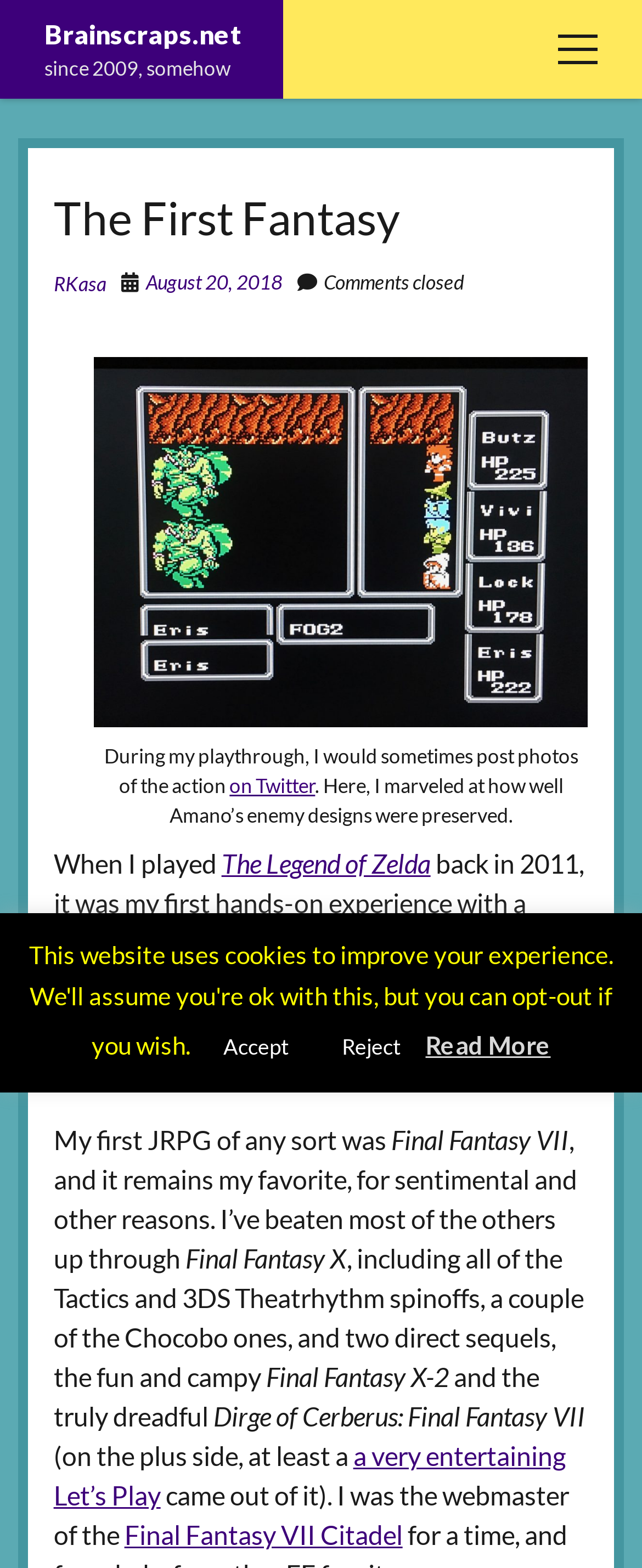Find the bounding box coordinates of the area that needs to be clicked in order to achieve the following instruction: "Visit the about page". The coordinates should be specified as four float numbers between 0 and 1, i.e., [left, top, right, bottom].

[0.069, 0.128, 0.182, 0.148]